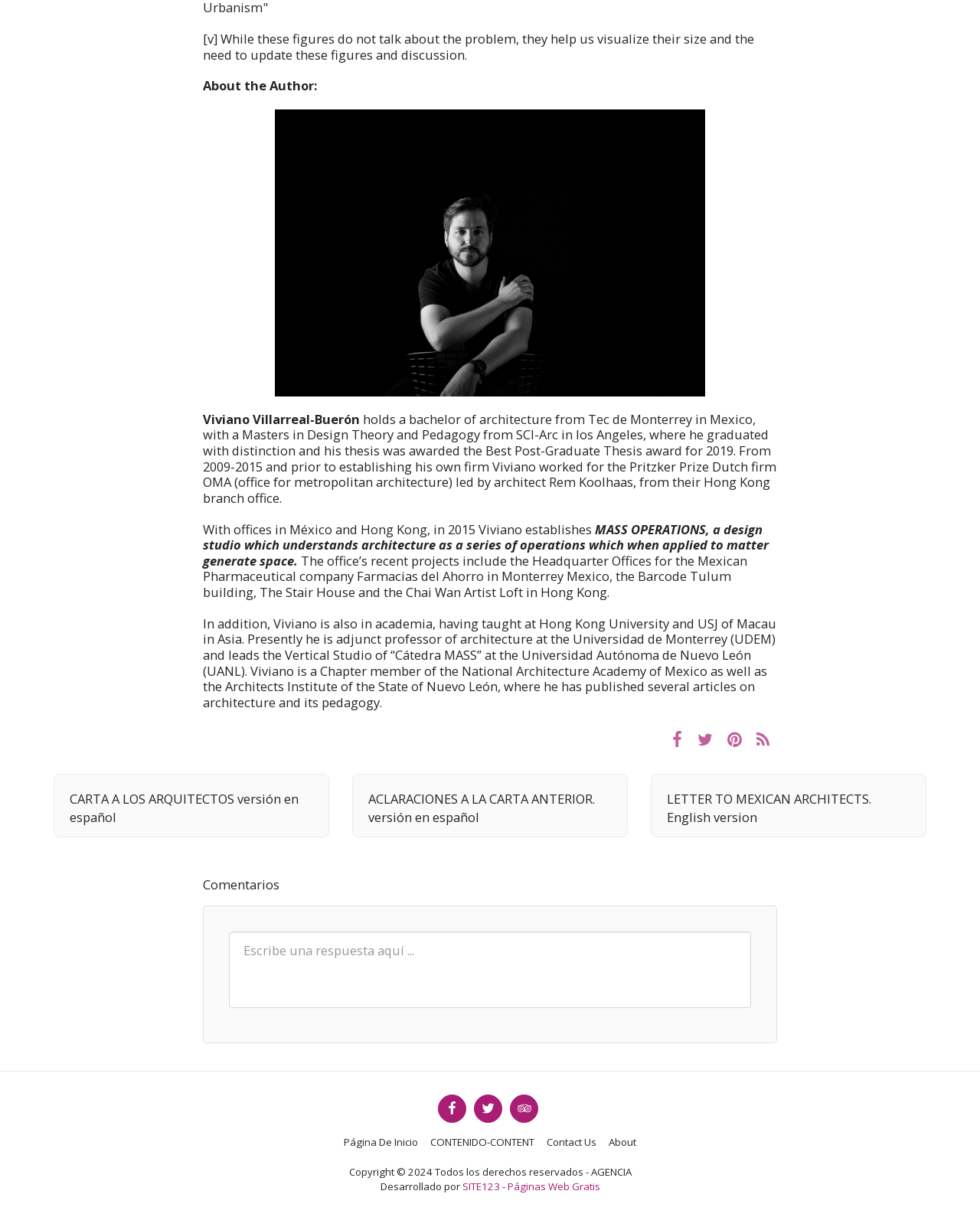What is the name of Viviano's design studio?
Offer a detailed and exhaustive answer to the question.

The name of Viviano's design studio is MASS OPERATIONS, which is mentioned in the text as a studio that understands architecture as a series of operations.